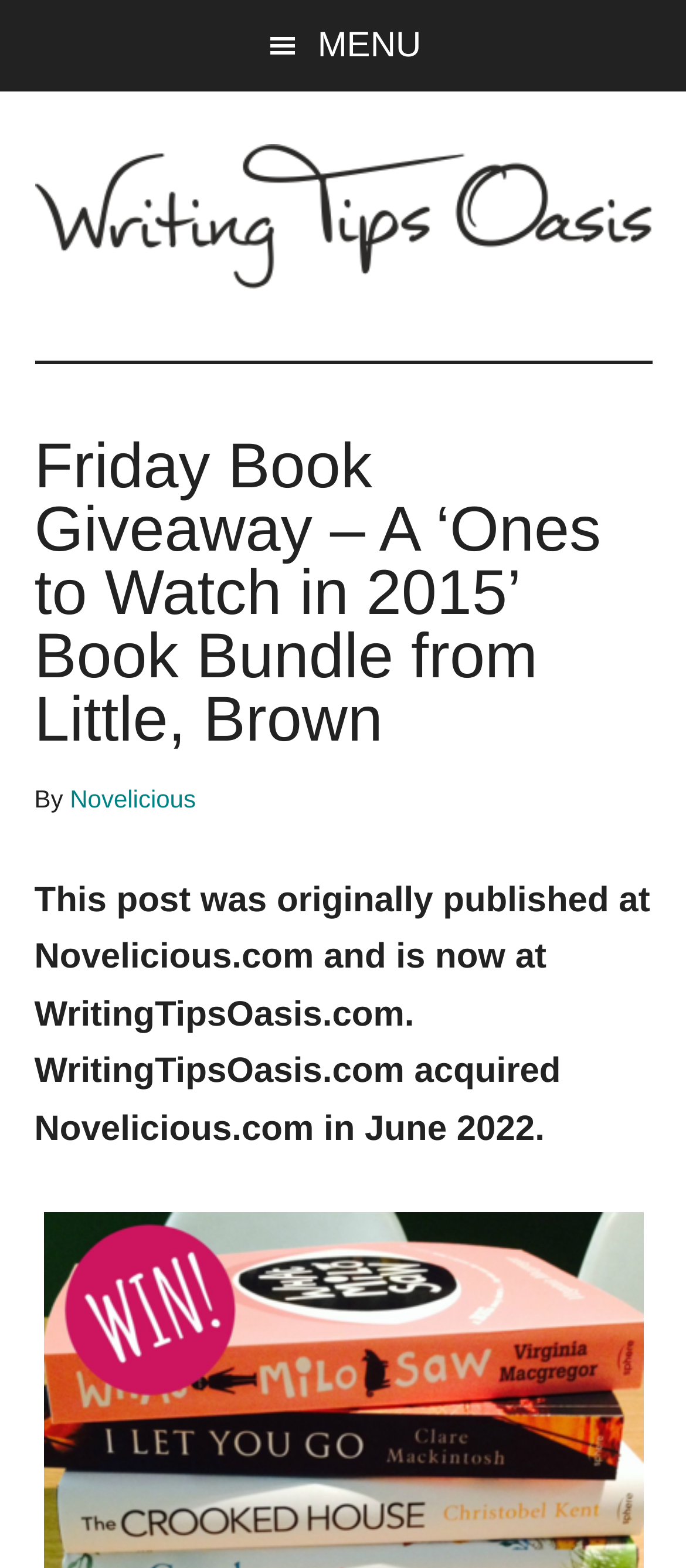Please provide a comprehensive response to the question based on the details in the image: What is the relationship between WritingTipsOasis.com and Novelicious.com?

The text 'WritingTipsOasis.com acquired Novelicious.com in June 2022' suggests that WritingTipsOasis.com acquired Novelicious.com, indicating a relationship of acquisition between the two websites.